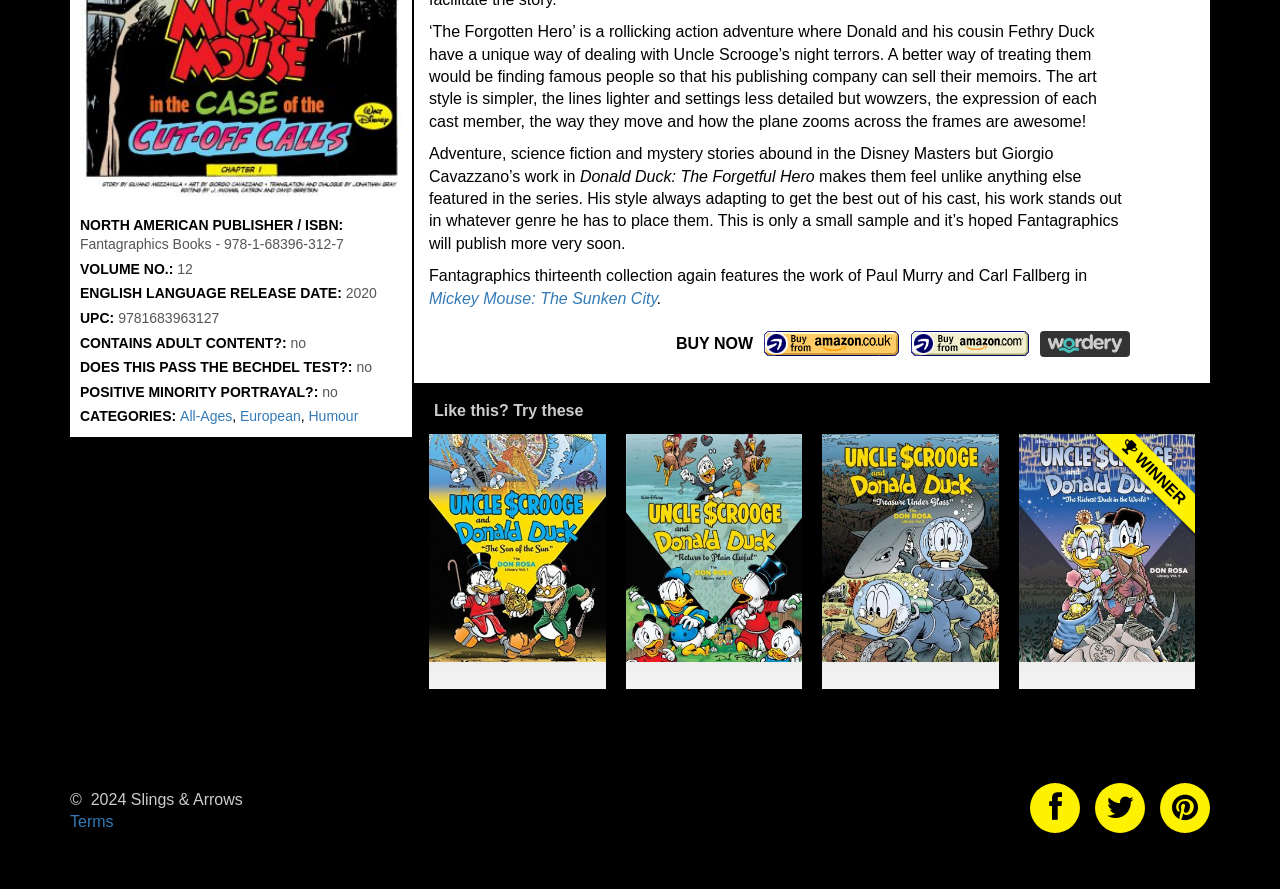What is the title of the book?
Could you answer the question with a detailed and thorough explanation?

The title of the book can be found in the static text element 'Donald Duck: The Forgetful Hero' which is a part of the book description.